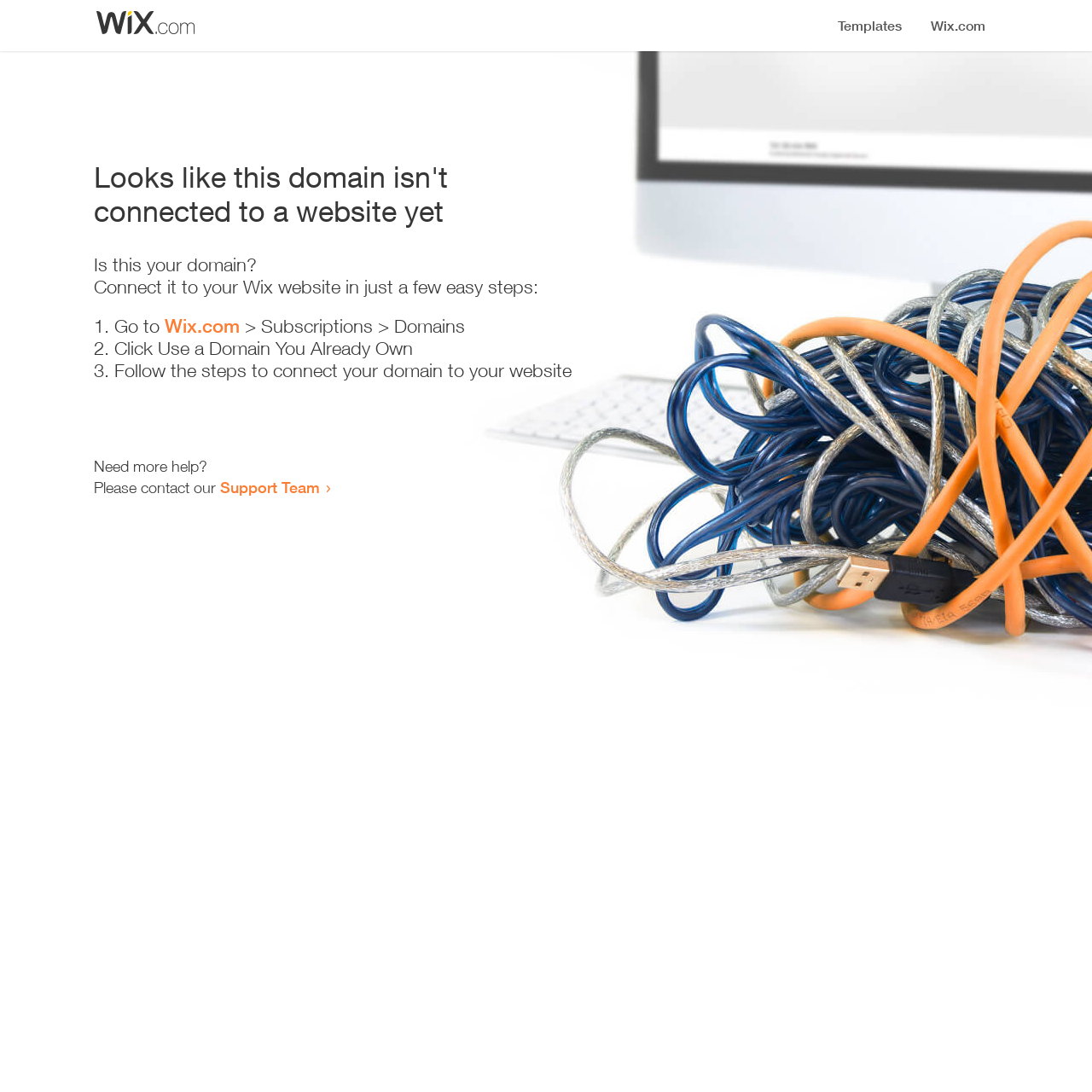Extract the main title from the webpage and generate its text.

Looks like this domain isn't
connected to a website yet